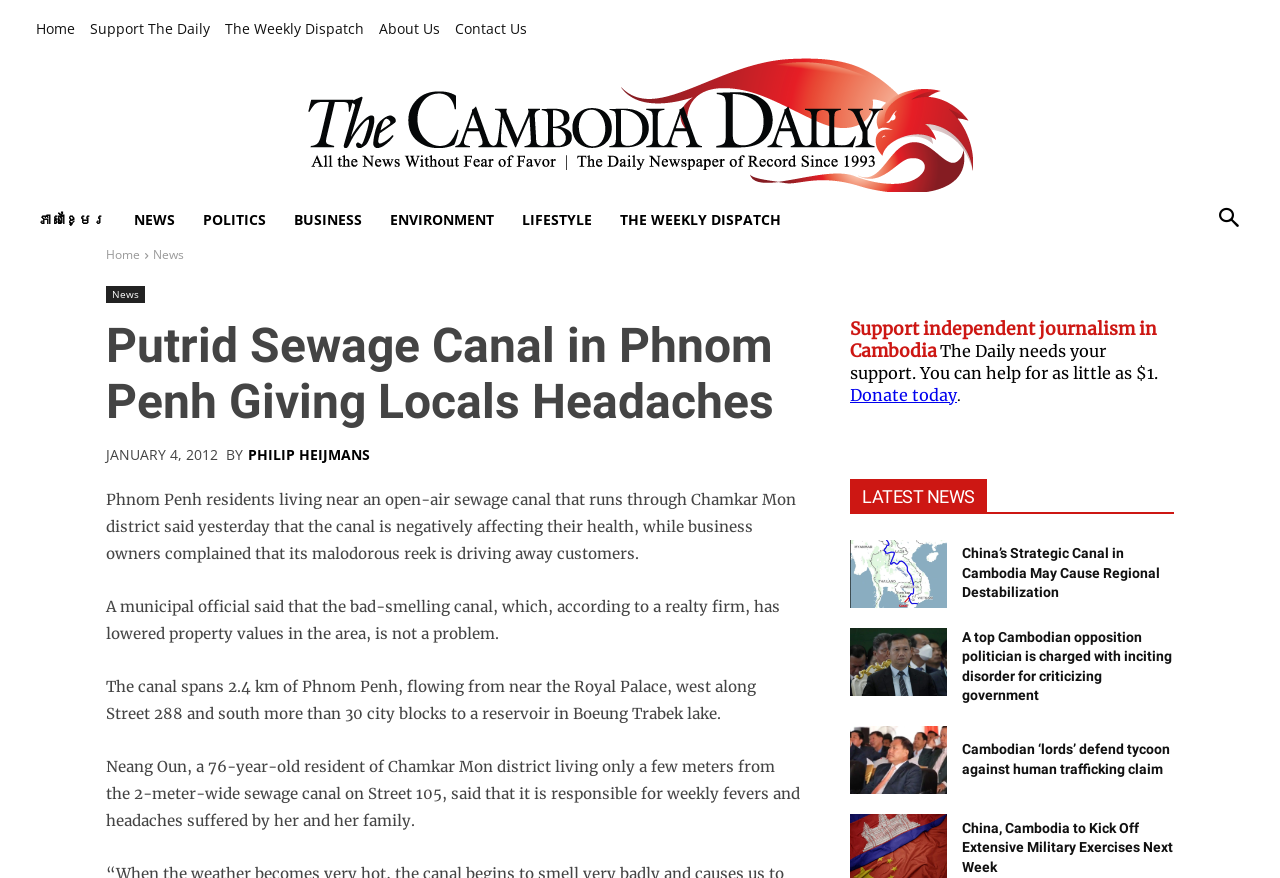Who is the author of the article?
Using the image provided, answer with just one word or phrase.

PHILIP HEIJMANS